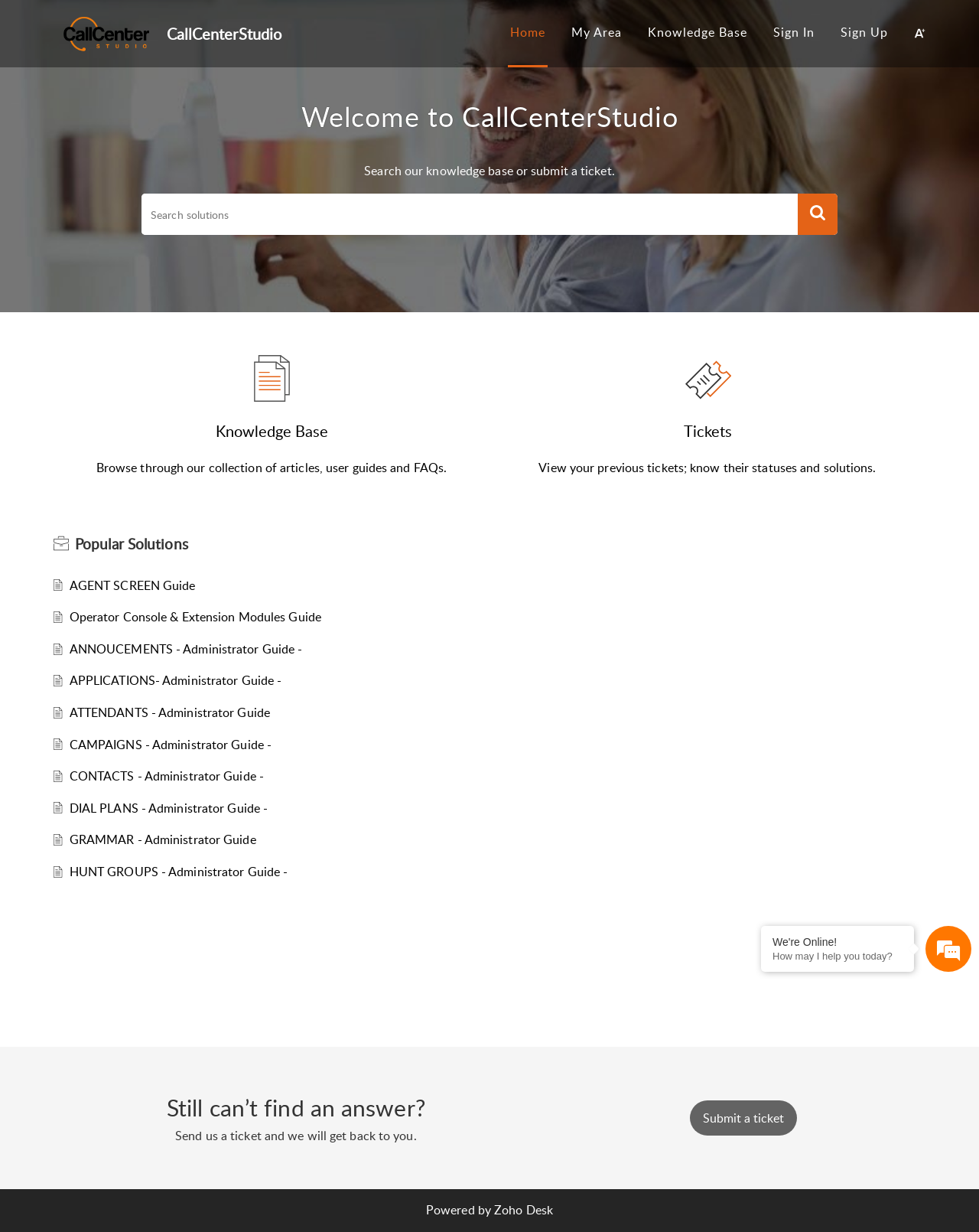Indicate the bounding box coordinates of the clickable region to achieve the following instruction: "Sign In."

[0.79, 0.019, 0.832, 0.033]